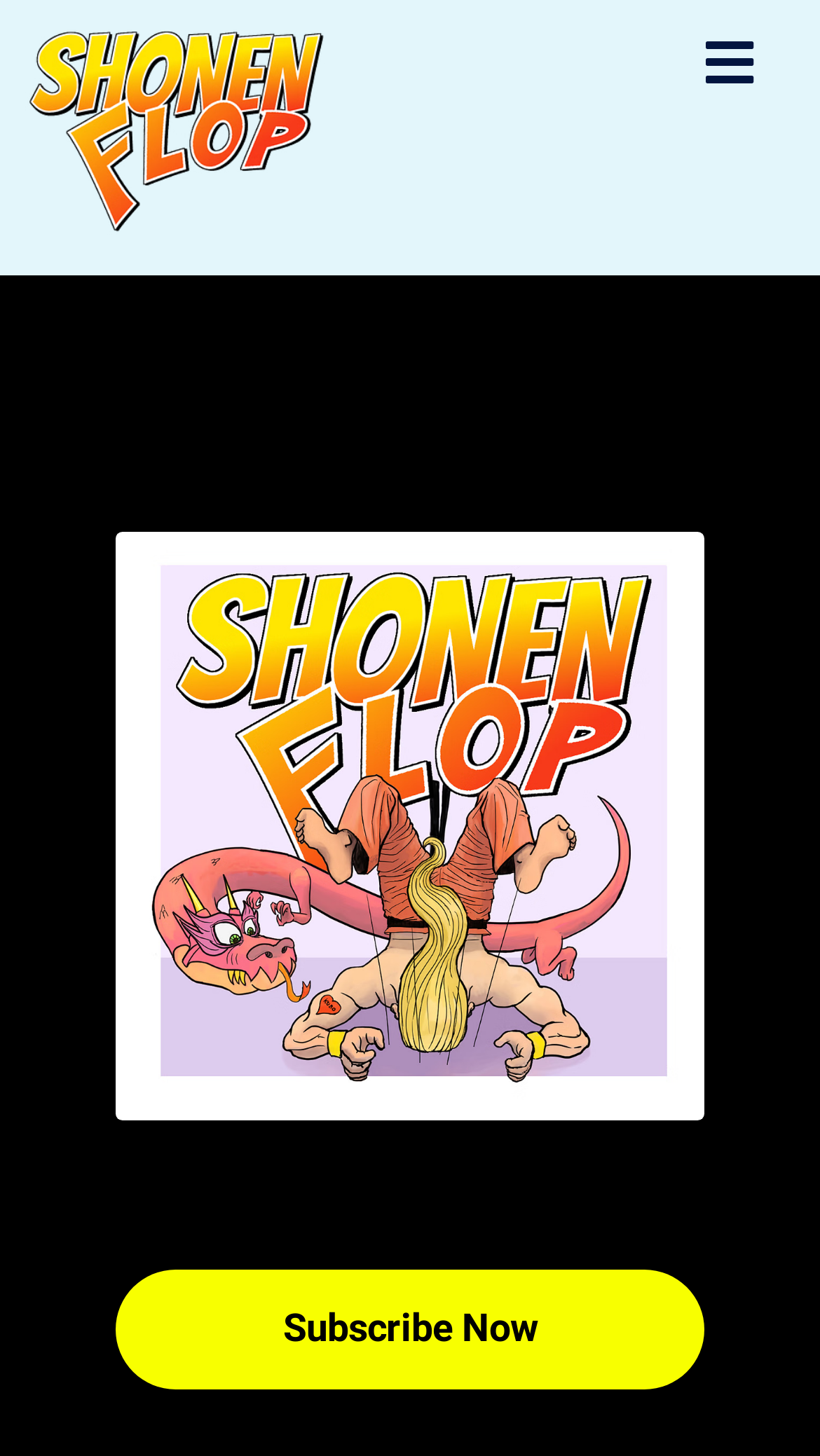Find the bounding box of the UI element described as follows: "Banner Walls (Step & Repeat)".

None